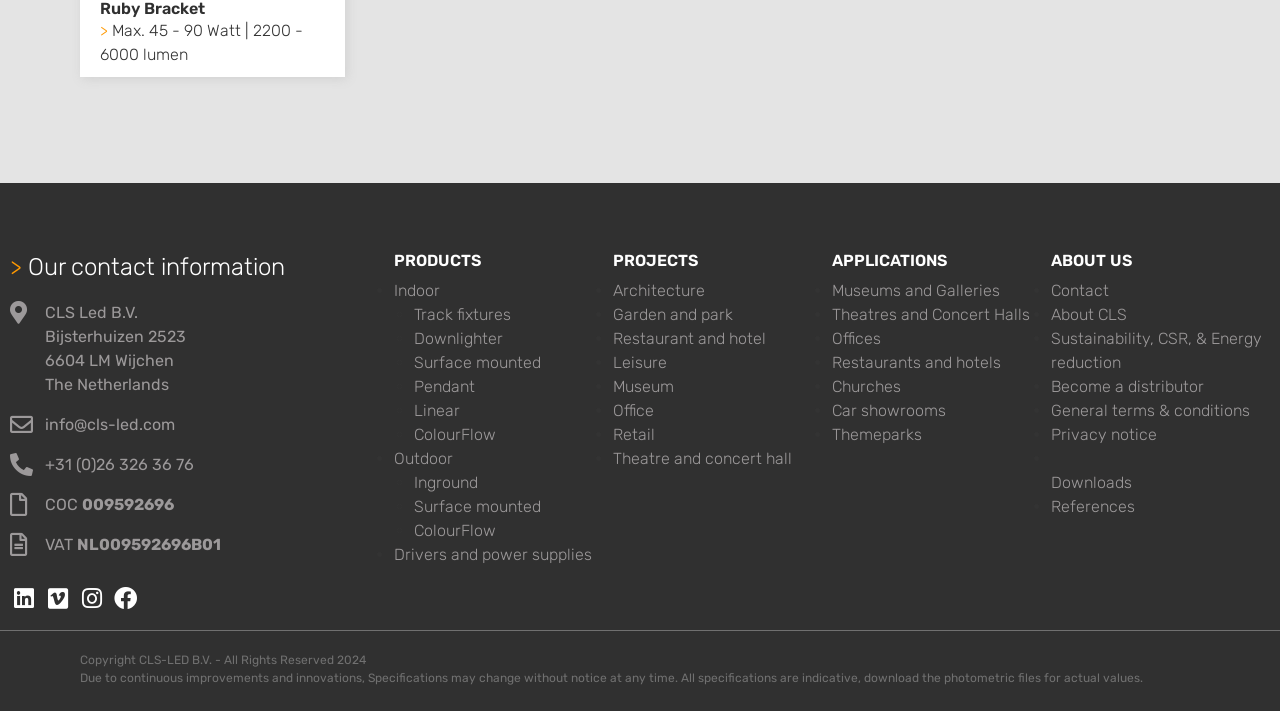Find and provide the bounding box coordinates for the UI element described here: "Restaurant and hotel". The coordinates should be given as four float numbers between 0 and 1: [left, top, right, bottom].

[0.479, 0.462, 0.598, 0.489]